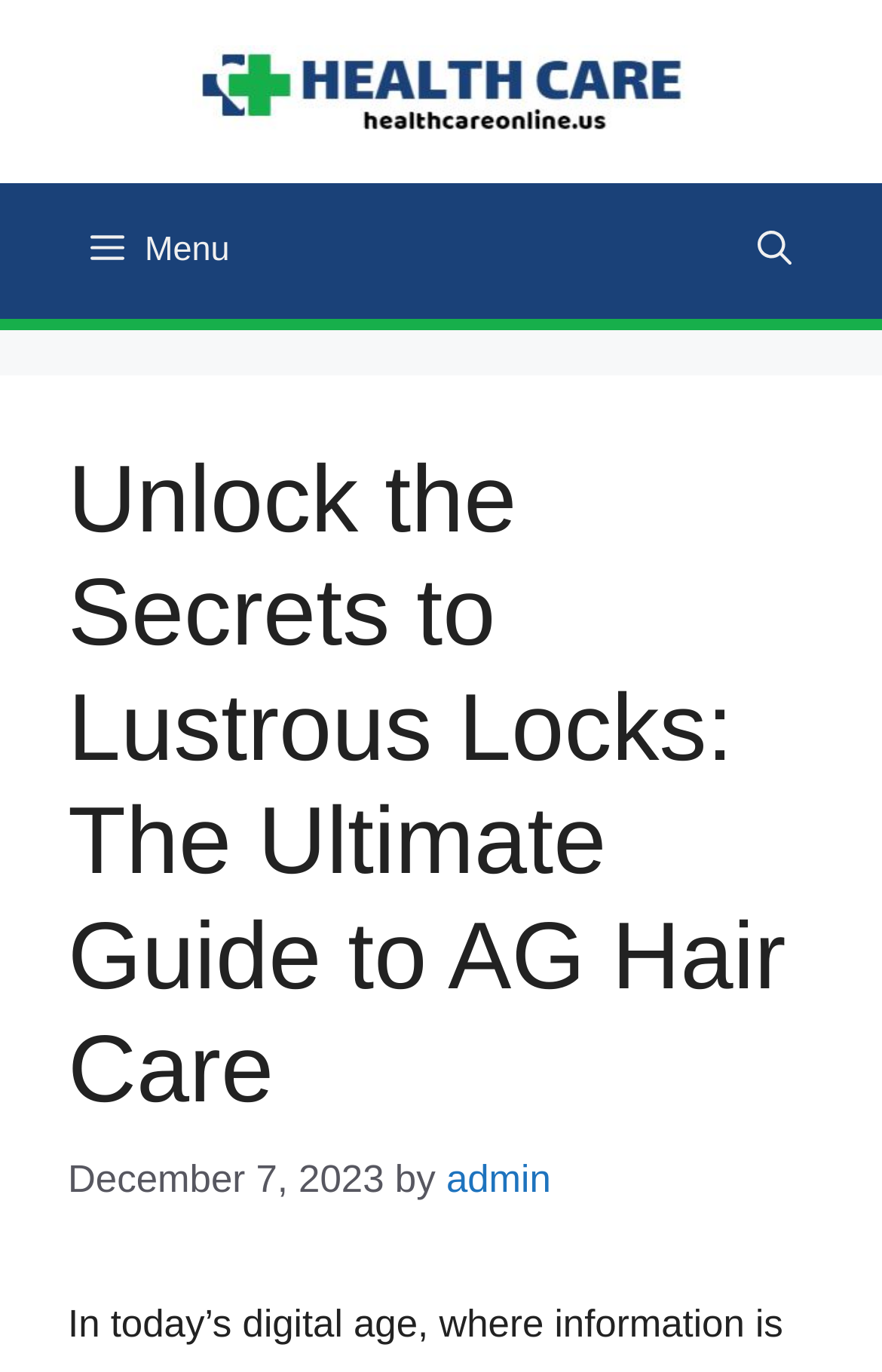Can you look at the image and give a comprehensive answer to the question:
What is the name of the website?

I determined the answer by looking at the banner element at the top of the webpage, which contains the text 'Health Care Online: Trusted Health Information, Expert Health care Advice.'